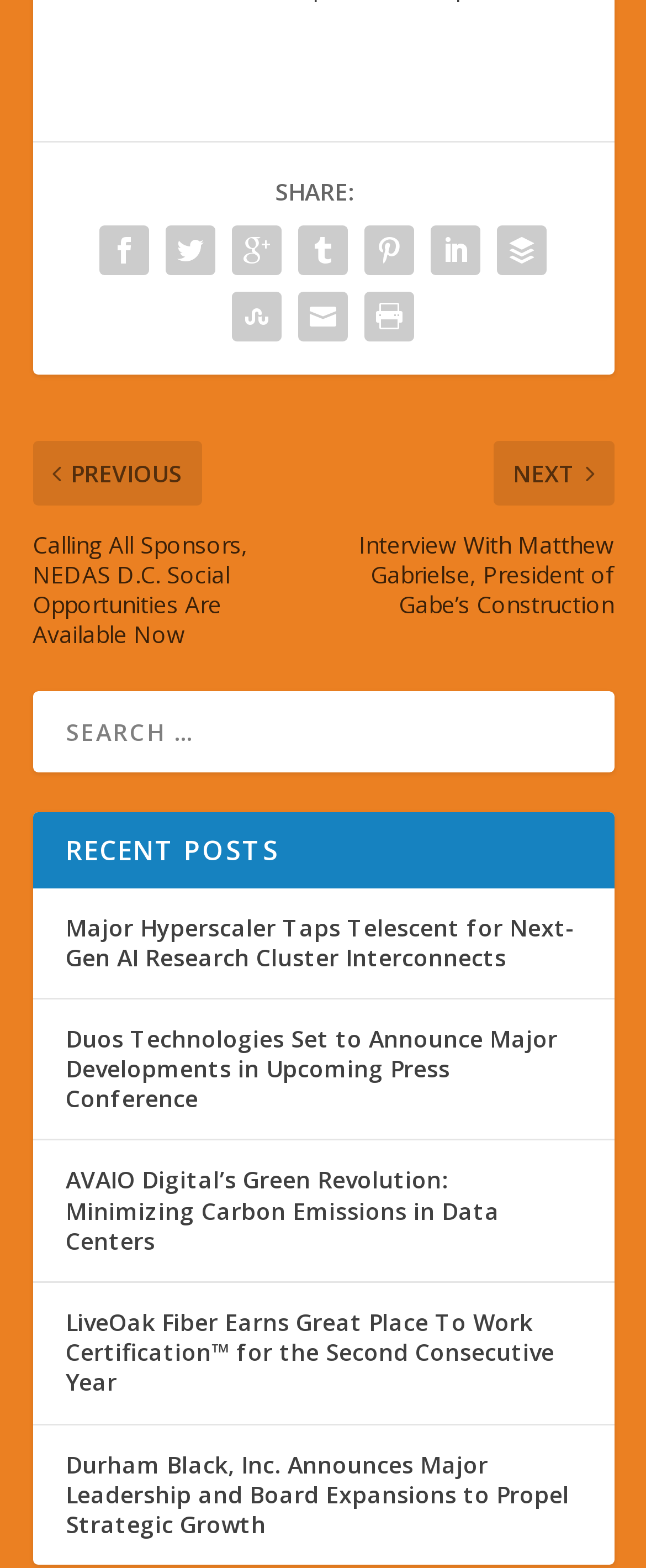Identify the bounding box coordinates of the specific part of the webpage to click to complete this instruction: "Search for something".

[0.05, 0.44, 0.95, 0.492]